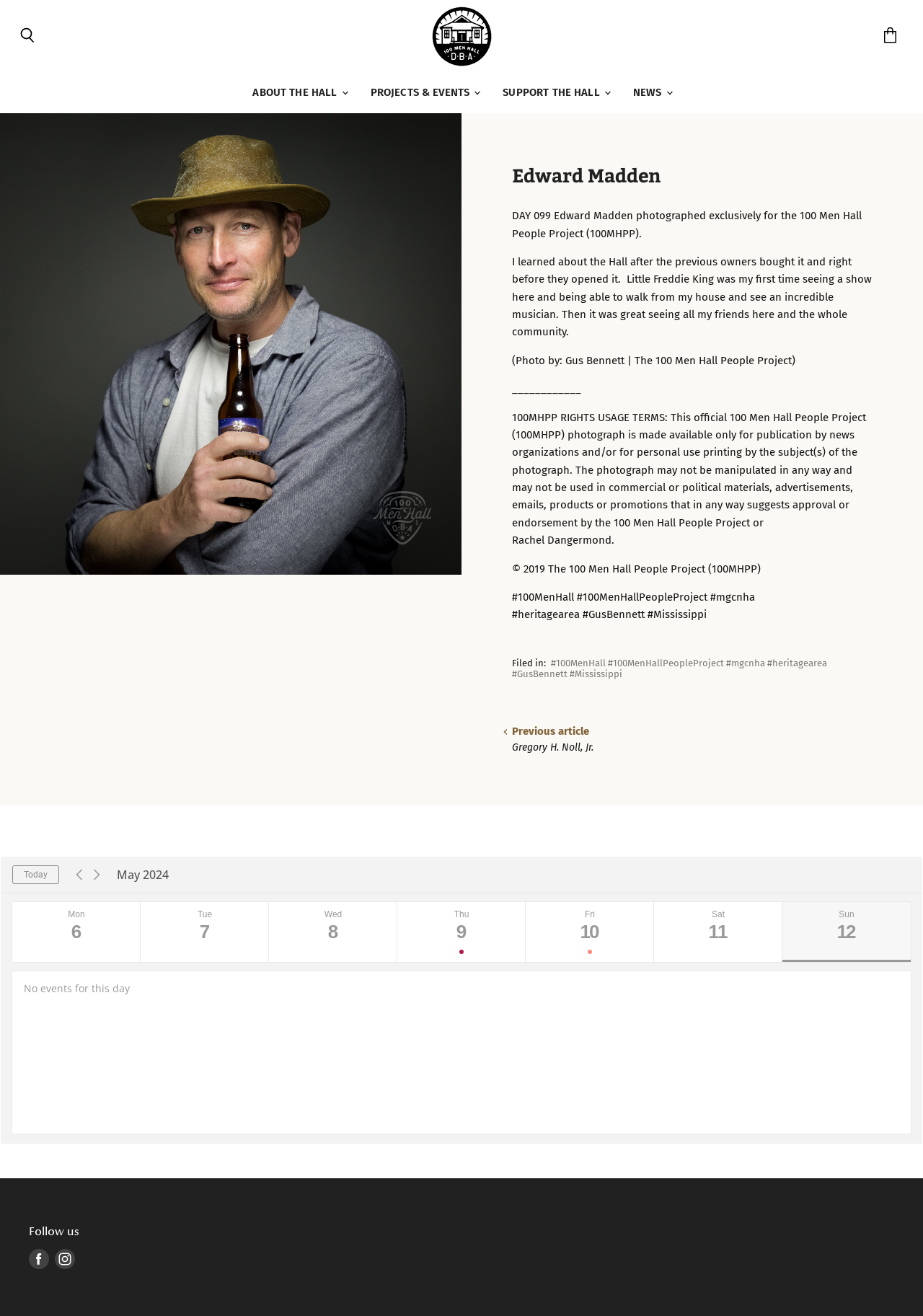What is the photographer's name?
Provide a one-word or short-phrase answer based on the image.

Gus Bennett